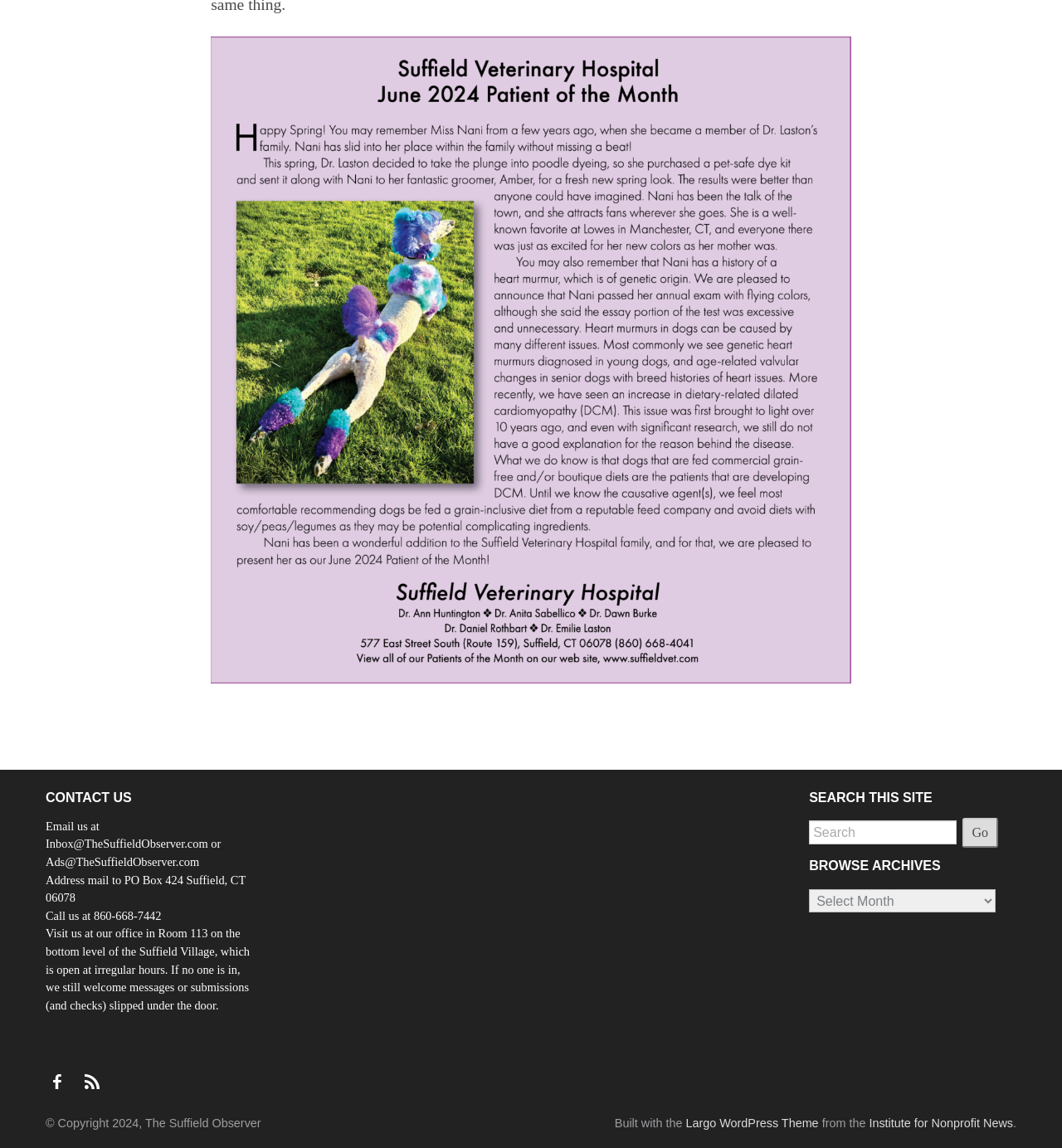Look at the image and give a detailed response to the following question: What is the address to mail to the Suffield Observer?

I found the contact information section on the webpage, which provides the mailing address for the Suffield Observer. The address is PO Box 424 Suffield, CT 06078.